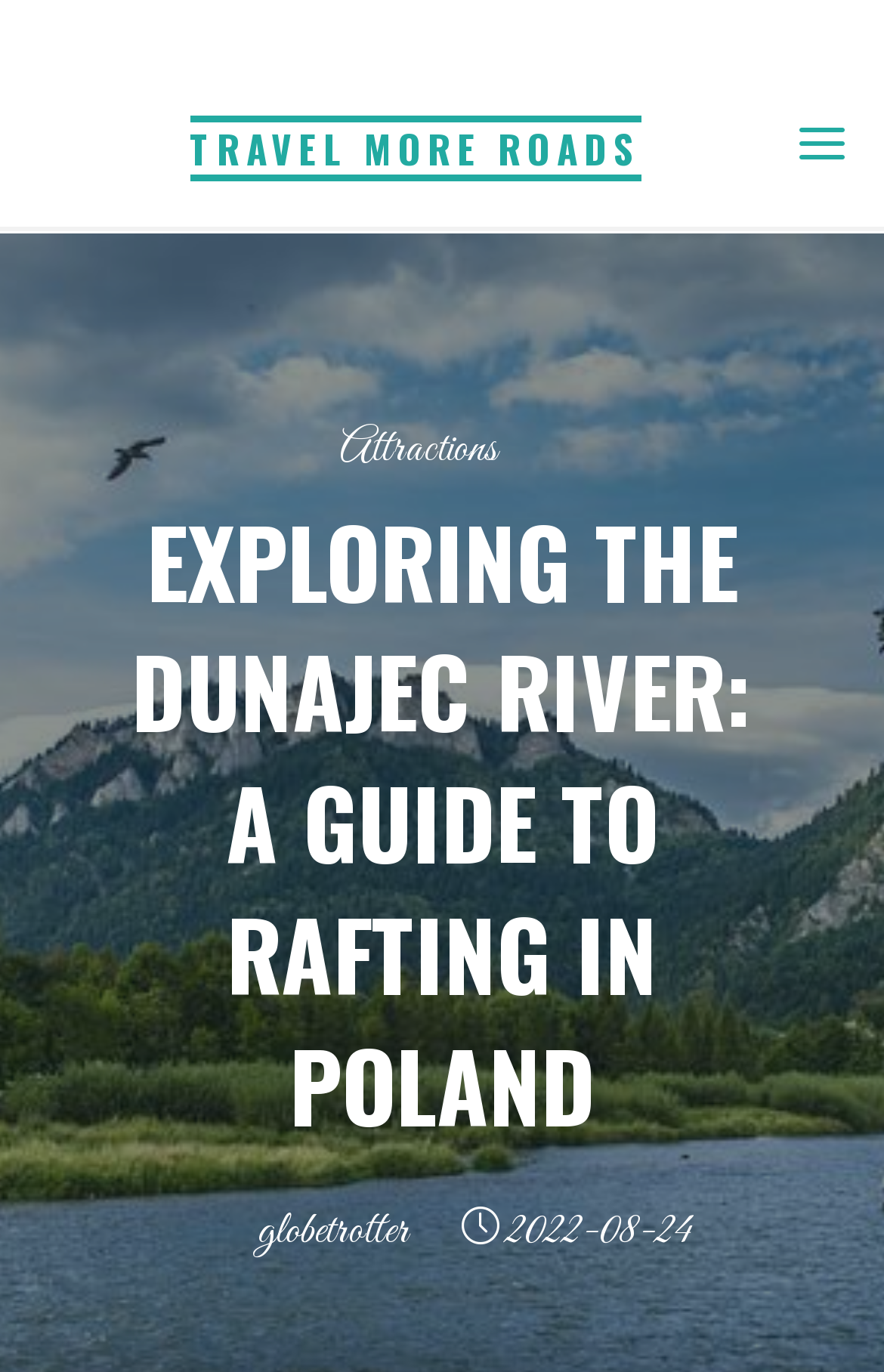Detail the features and information presented on the webpage.

The webpage is about exploring the Dunajec River and rafting in Poland. At the top left, there is a link to "TRAVEL MORE ROADS", which is the title of the website. Below it, there is a heading that reads "EXPLORING THE DUNAJEC RIVER: A GUIDE TO RAFTING IN POLAND", which is the main title of the article.

To the right of the main title, there is a link to "Attractions". At the bottom left, there is a link to "globetrotter" with an emphasis on it, indicating that it might be a highlighted or important link. Next to it, there is a generic element labeled "Date" and a time element showing the date "2022-08-24".